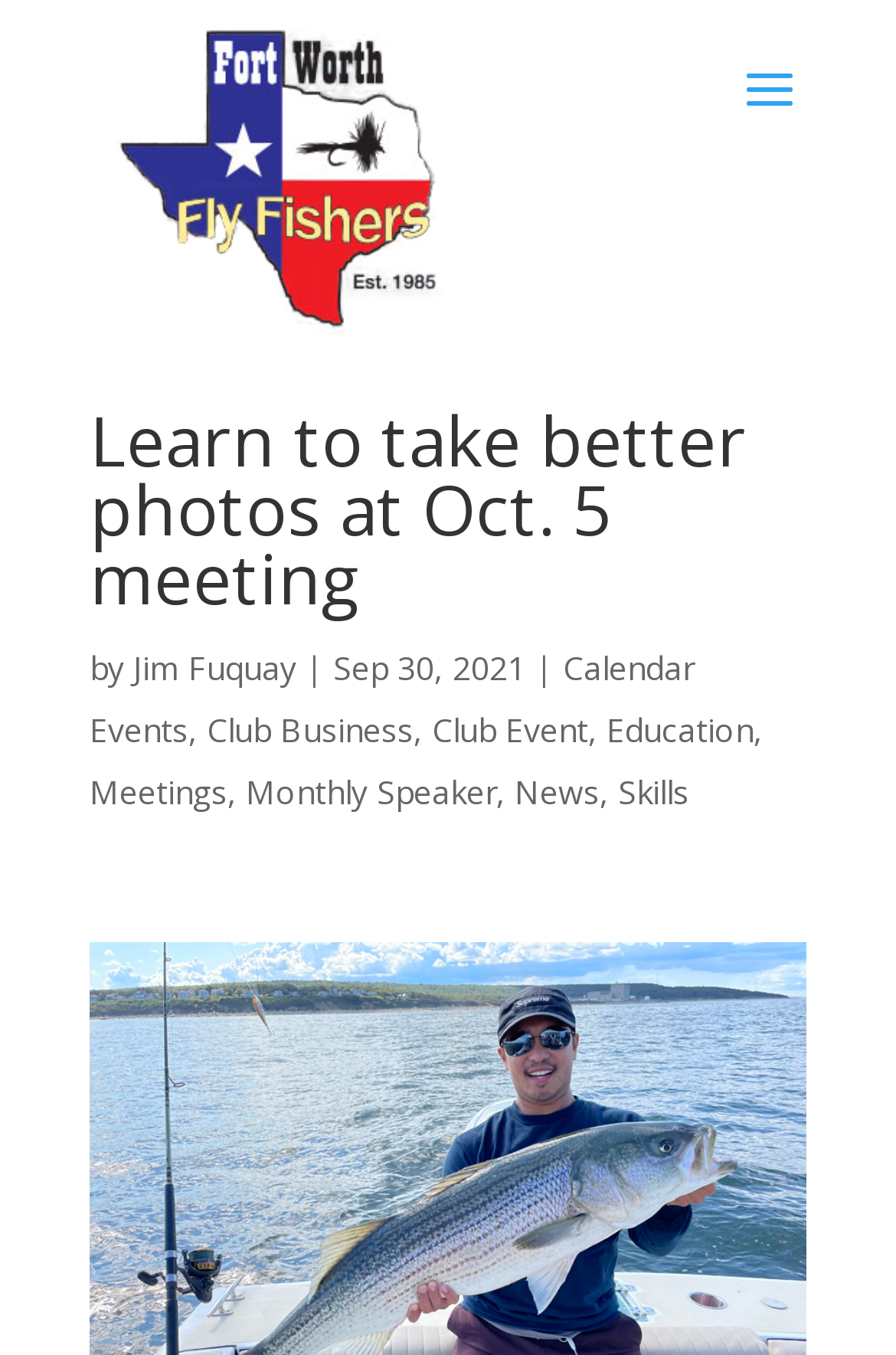What is the topic of the meeting on Oct. 5?
Please craft a detailed and exhaustive response to the question.

The topic of the meeting on Oct. 5 can be found in the main heading of the webpage, where it is written as 'Learn to take better photos at Oct. 5 meeting'.